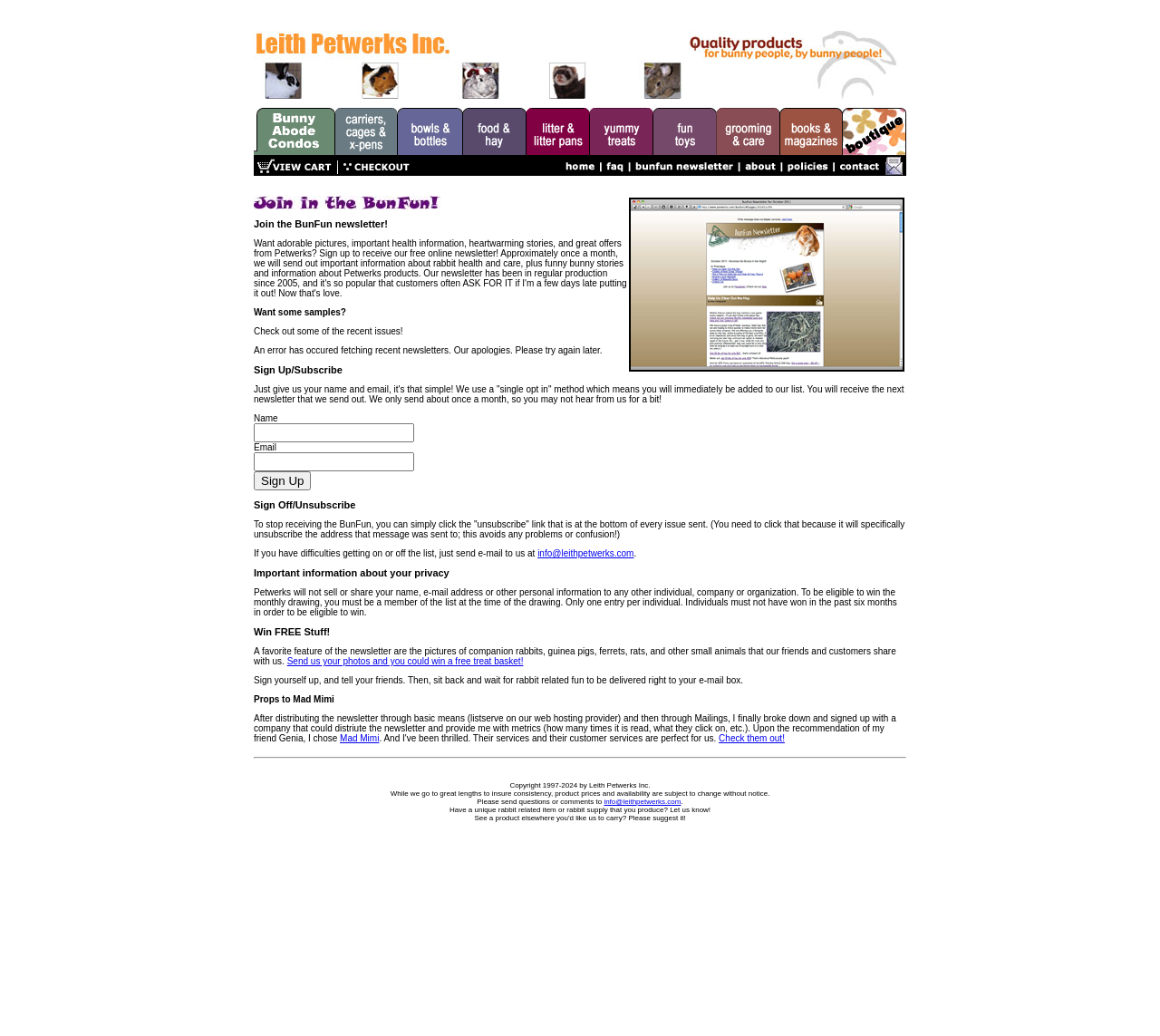Extract the bounding box for the UI element that matches this description: "info@leithpetwerks.com".

[0.521, 0.77, 0.587, 0.778]